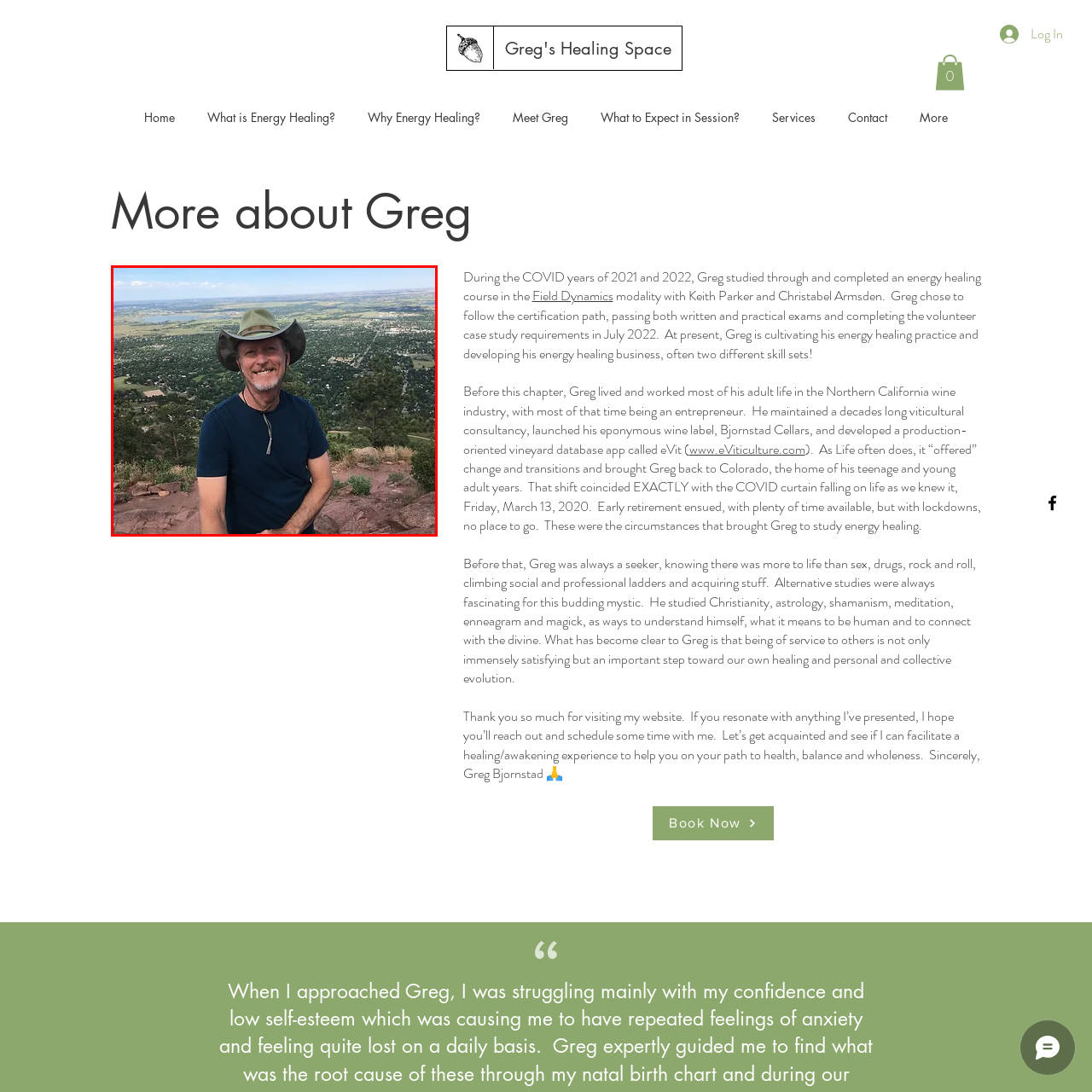What is the focus of Greg's Healing Space website?
Examine the visual content inside the red box and reply with a single word or brief phrase that best answers the question.

Energy healing and wine industry